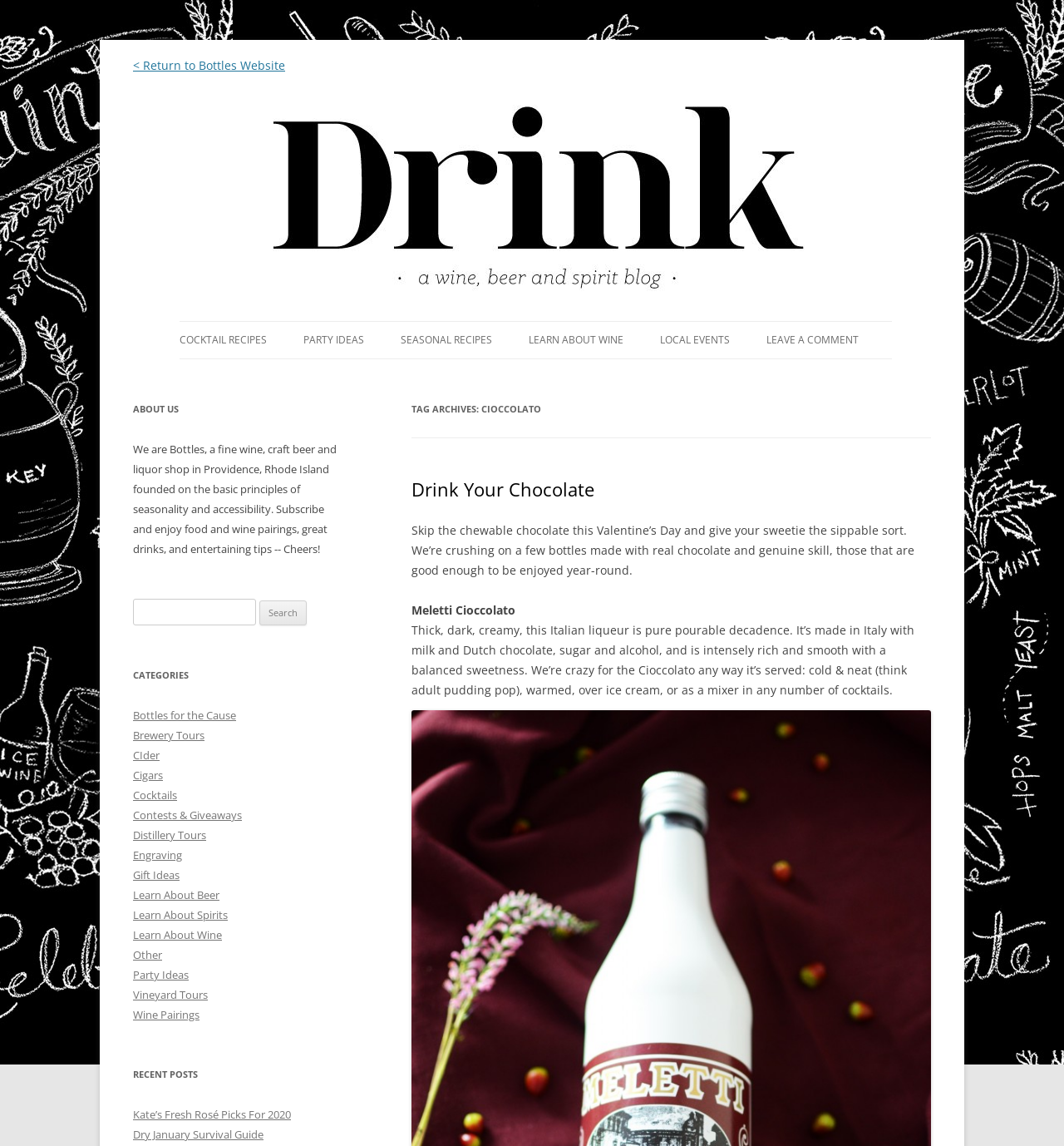Provide your answer in one word or a succinct phrase for the question: 
What is the purpose of the search bar?

To search the blog